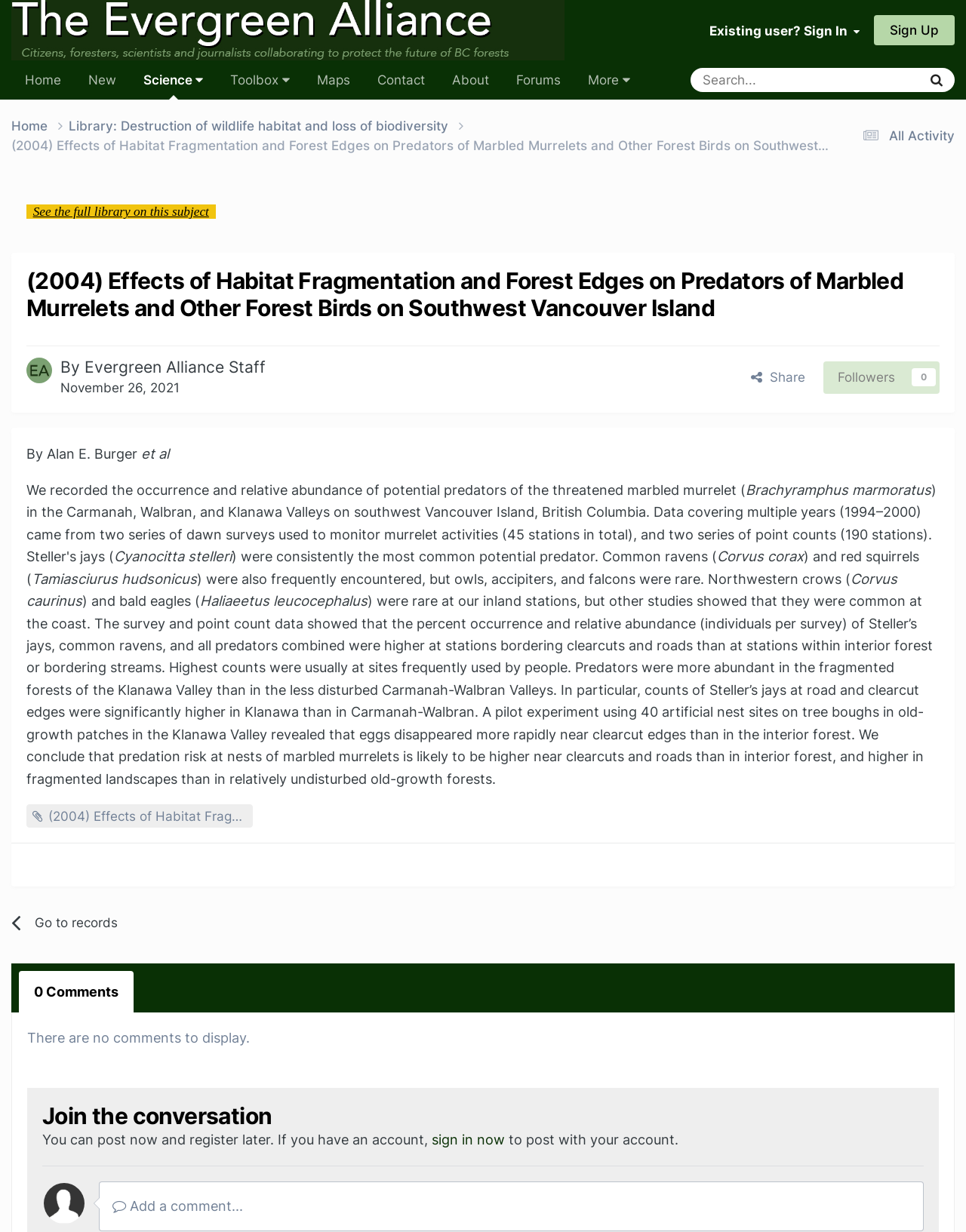Please locate and generate the primary heading on this webpage.

(2004) Effects of Habitat Fragmentation and Forest Edges on Predators of Marbled Murrelets and Other Forest Birds on Southwest Vancouver Island